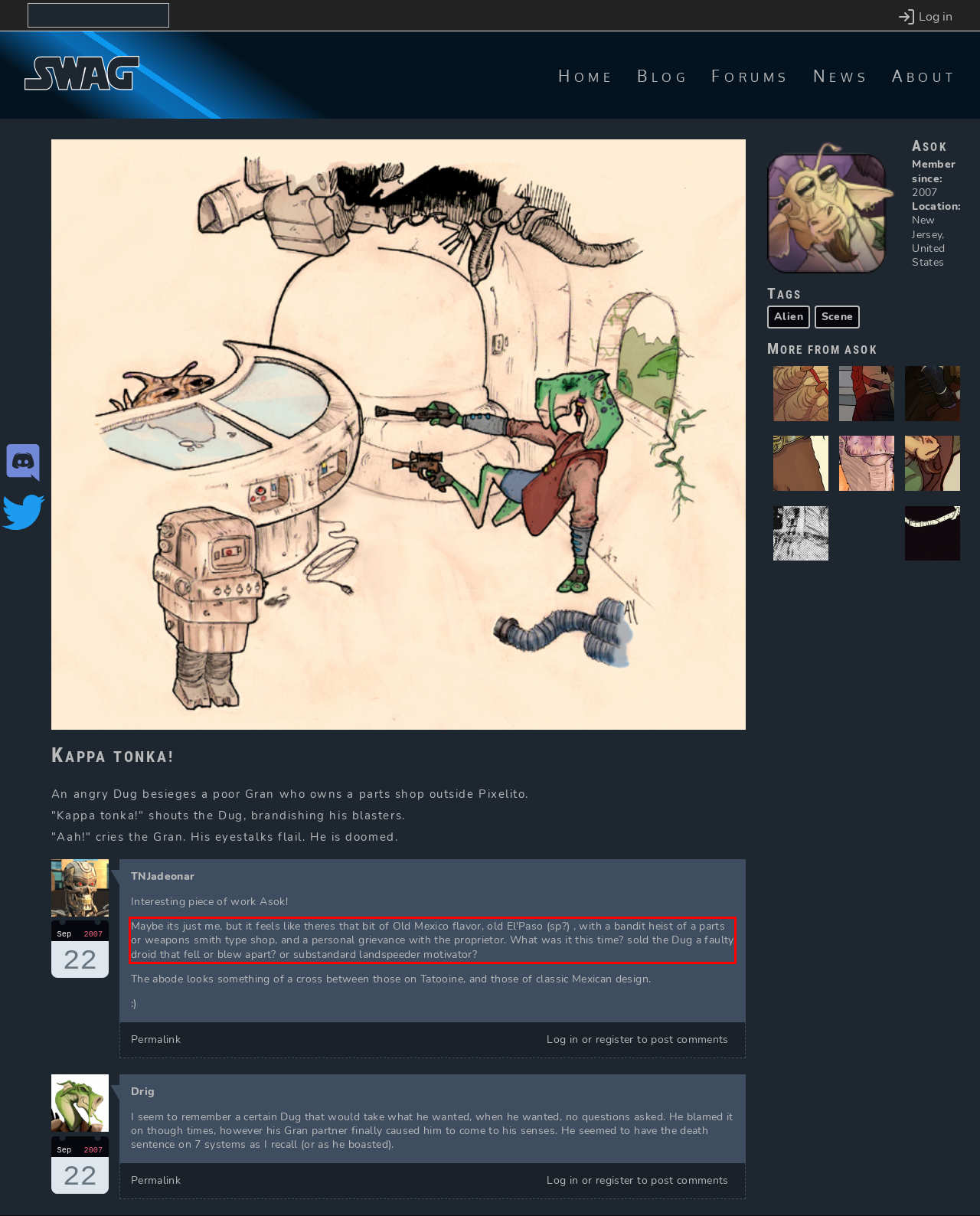Given a webpage screenshot, identify the text inside the red bounding box using OCR and extract it.

Maybe its just me, but it feels like theres that bit of Old Mexico flavor, old El'Paso (sp?) , with a bandit heist of a parts or weapons smith type shop, and a personal grievance with the proprietor. What was it this time? sold the Dug a faulty droid that fell or blew apart? or substandard landspeeder motivator?